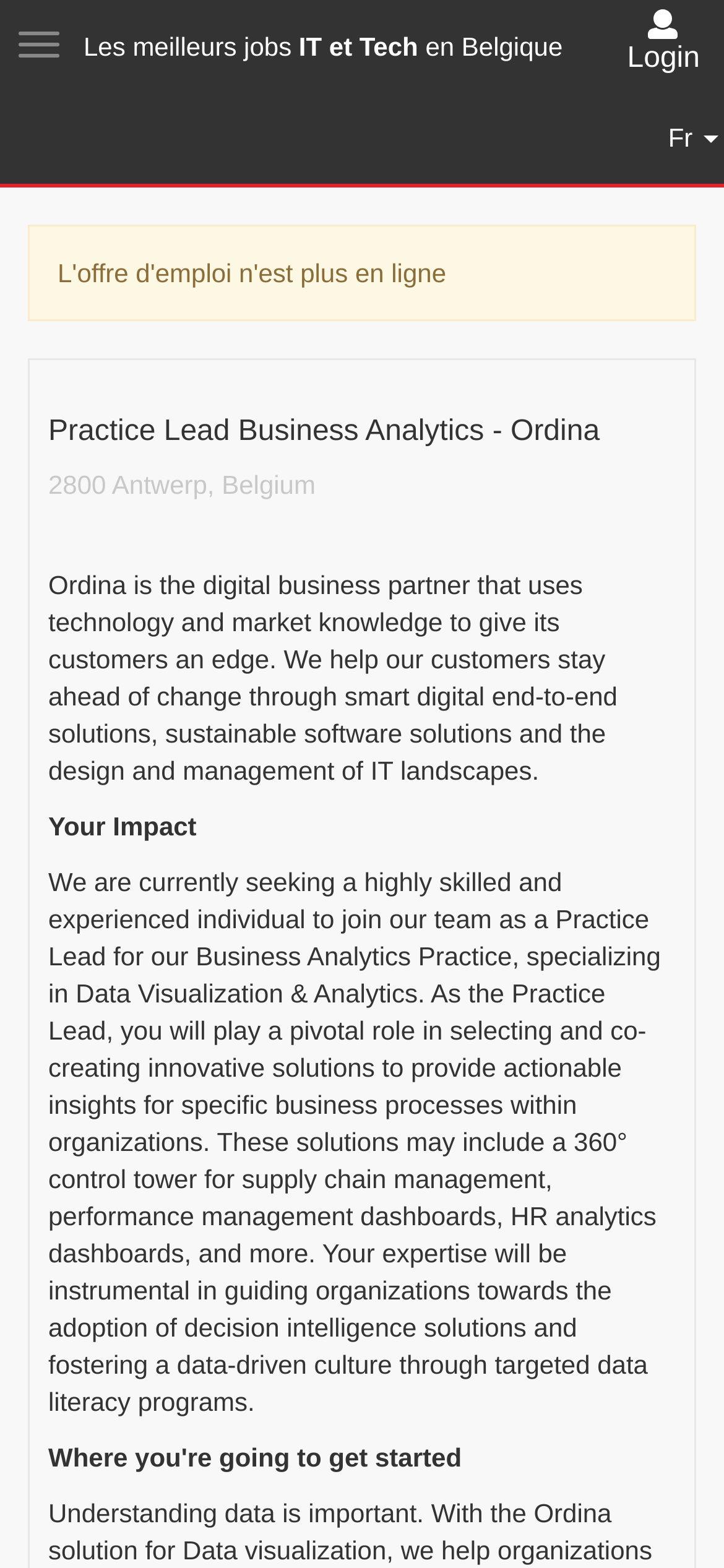Provide a single word or phrase answer to the question: 
What is the company name?

Ordina